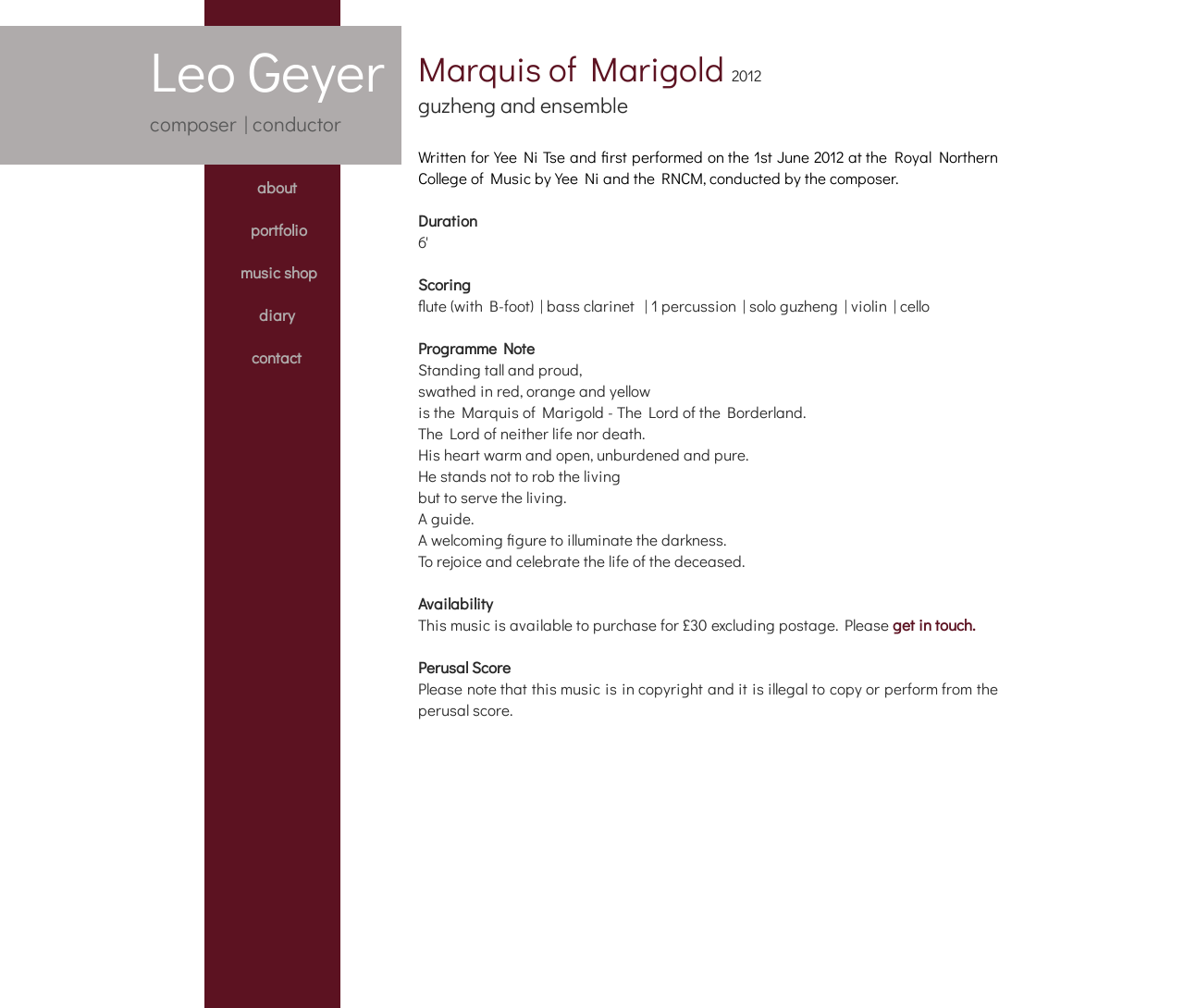Offer an in-depth caption of the entire webpage.

The webpage is about Marquis of Marigold, a musical composition by Leo Geyer, a composer and conductor. At the top, there is a heading with the composer's name, followed by a subtitle describing his profession. Below this, there are five navigation links: "about", "portfolio", "music shop", "diary", and "contact".

On the right side of the page, there is a prominent link to "Marquis of Marigold" with a smaller link to "2012" below it. This section is dedicated to the musical composition, with a description of the instruments used, including guzheng and ensemble. There is also information about the duration and scoring of the piece.

Below this, there is a programme note that describes the Marquis of Marigold as a proud and noble figure, guiding and celebrating life. The text is poetic and evocative, with vivid imagery.

Further down, there is information about the availability of the music, including the price and a note about copyright. There is also an option to purchase the score, with a warning about illegal copying or performance.

Overall, the webpage is a showcase for Leo Geyer's musical composition, Marquis of Marigold, with detailed information about the piece and options for purchasing or learning more.